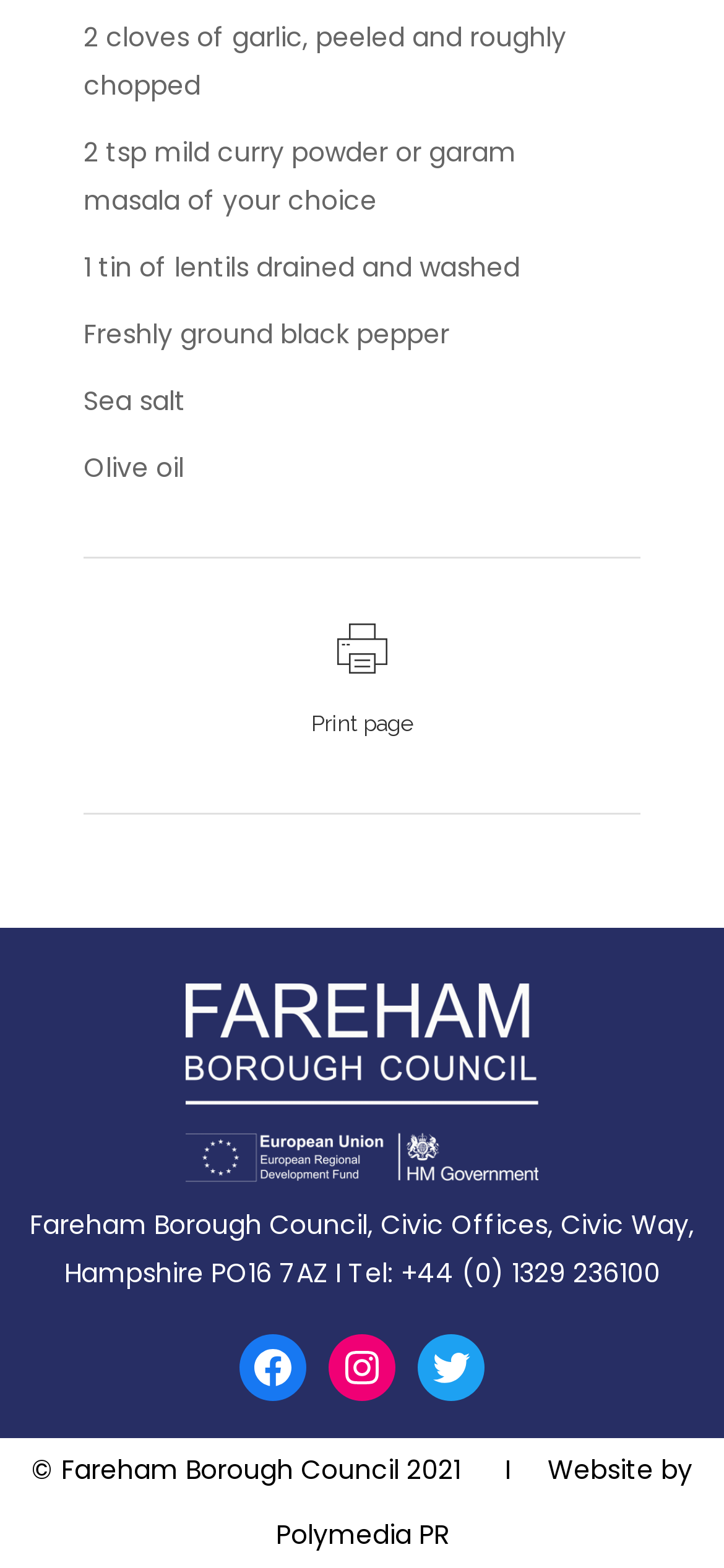What is the purpose of the link at the top?
From the screenshot, provide a brief answer in one word or phrase.

Print page